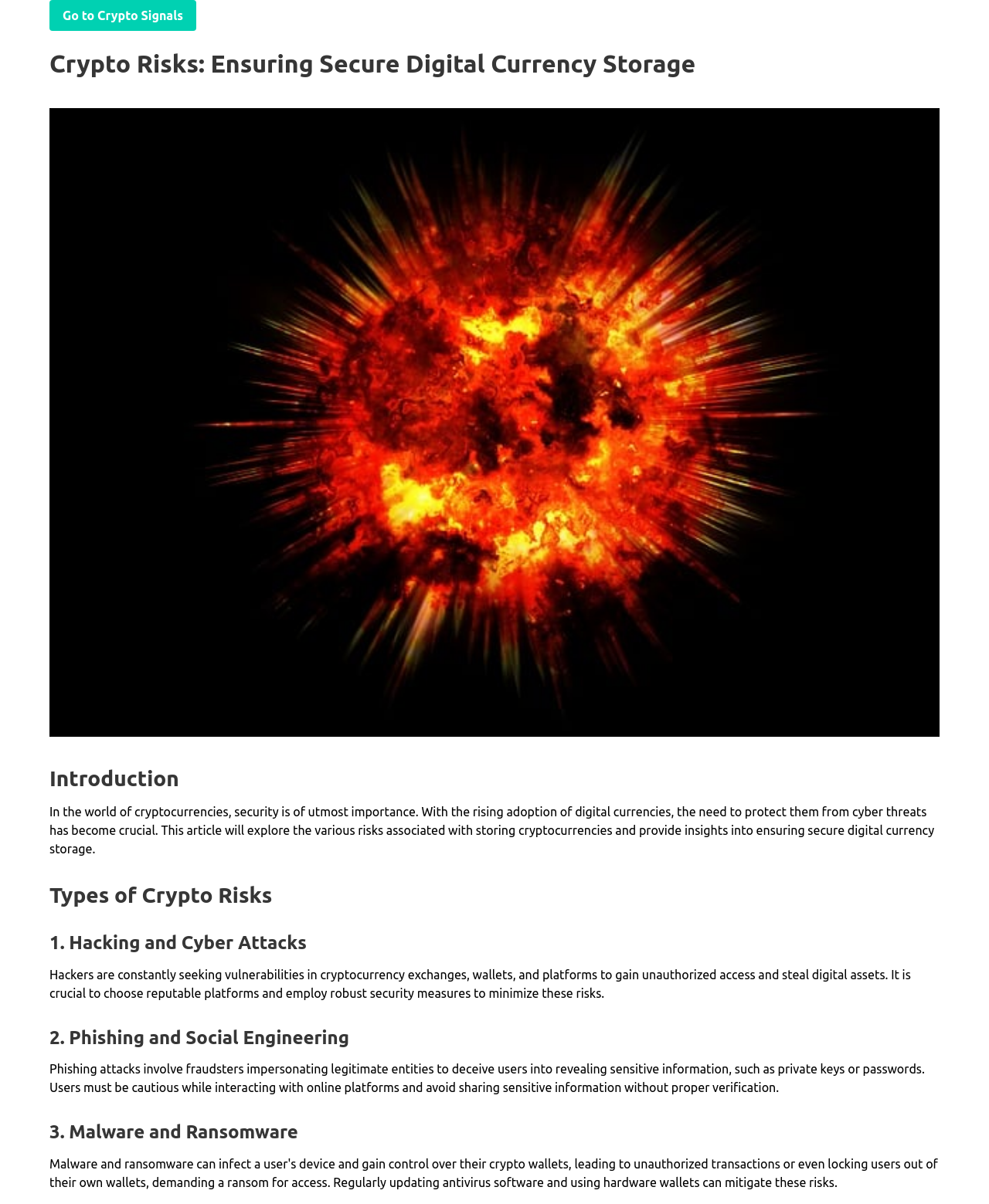What is the primary heading on this webpage?

Crypto Risks: Ensuring Secure Digital Currency Storage